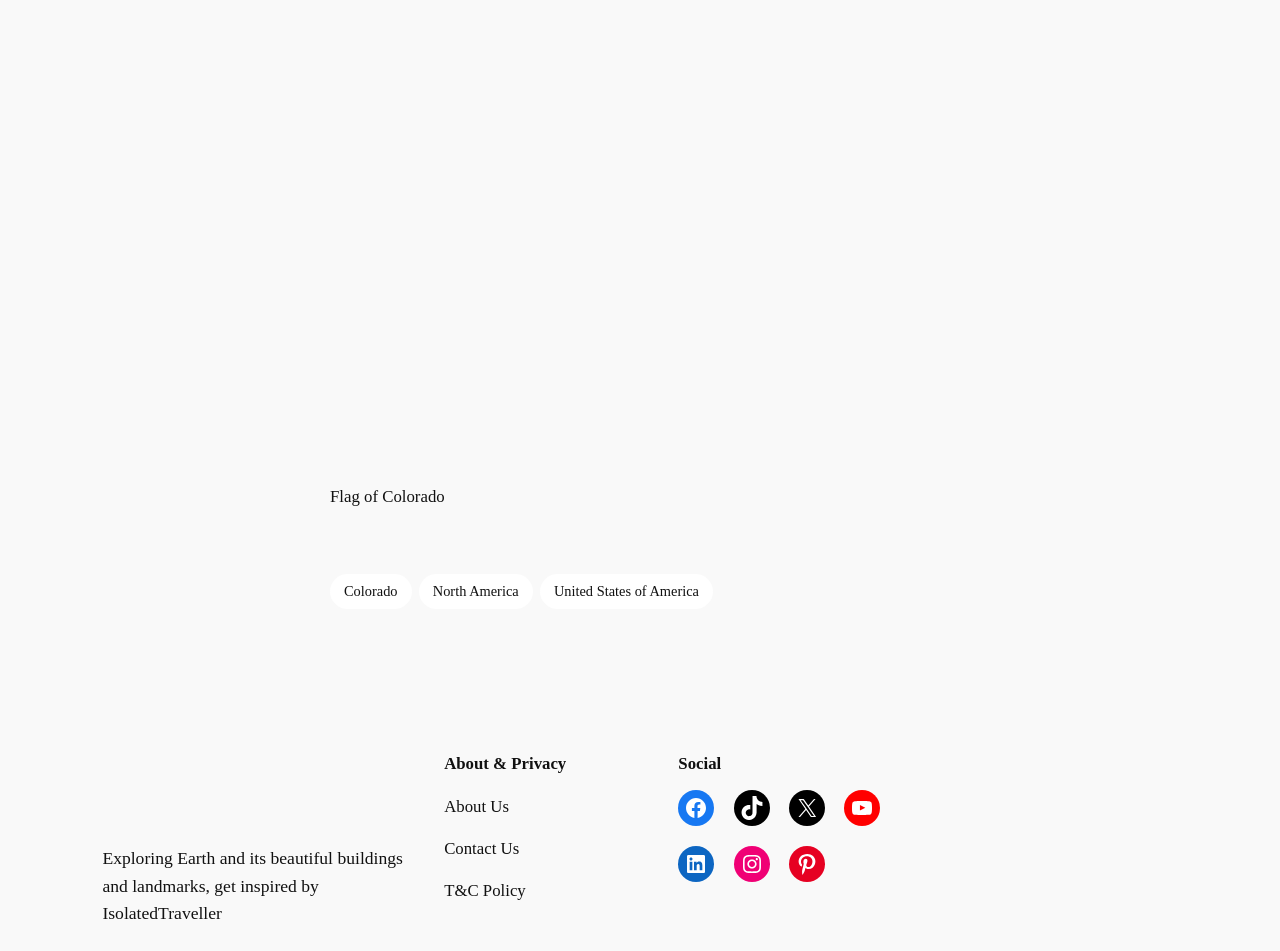Pinpoint the bounding box coordinates of the clickable area needed to execute the instruction: "Open Facebook". The coordinates should be specified as four float numbers between 0 and 1, i.e., [left, top, right, bottom].

[0.53, 0.831, 0.558, 0.869]